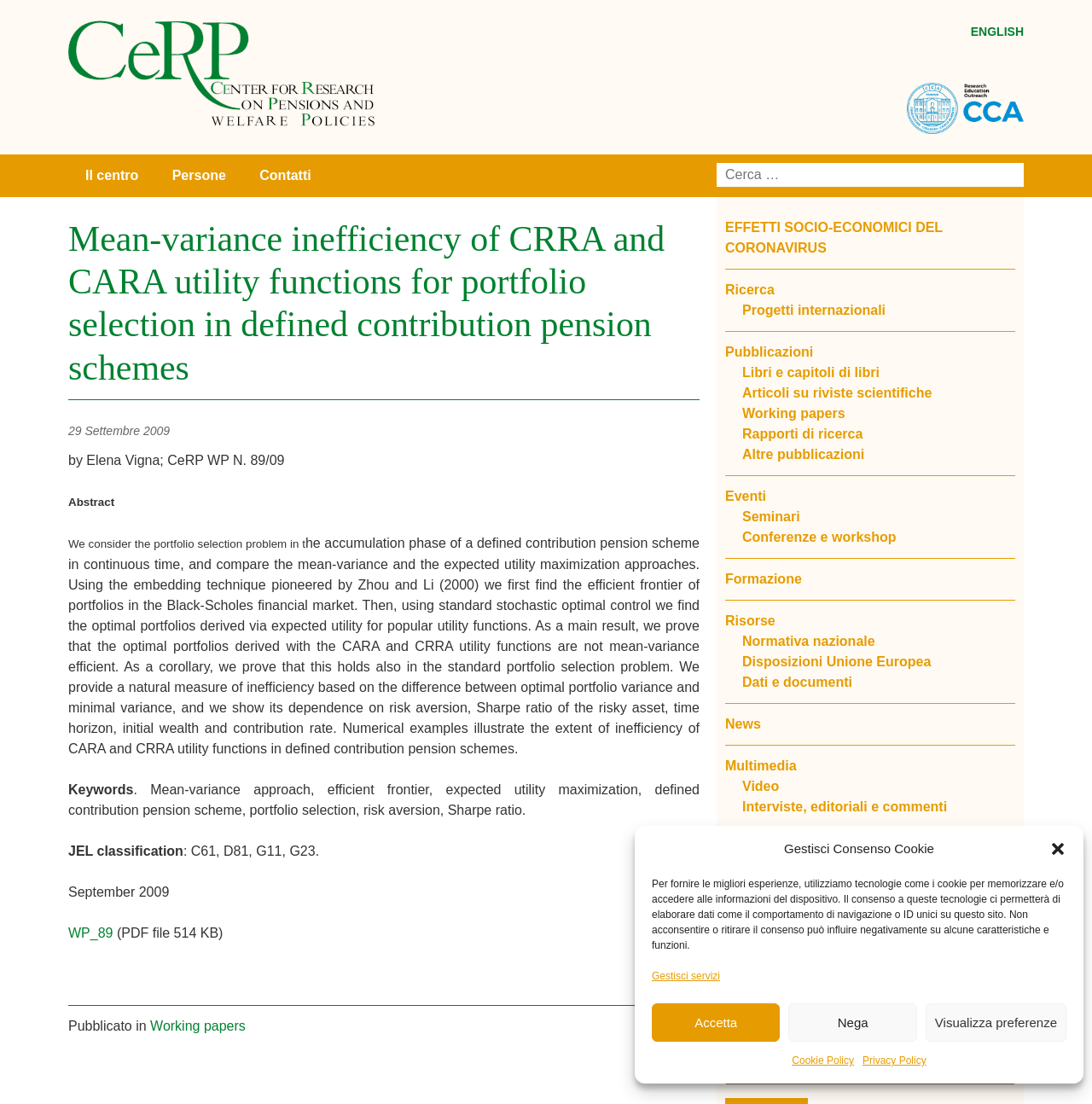Determine the bounding box coordinates of the element's region needed to click to follow the instruction: "View working paper WP_89". Provide these coordinates as four float numbers between 0 and 1, formatted as [left, top, right, bottom].

[0.062, 0.838, 0.103, 0.851]